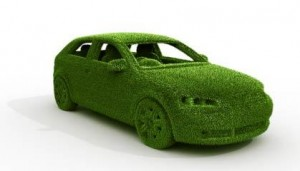What does the car symbolize?
Based on the image, give a one-word or short phrase answer.

Eco-friendliness